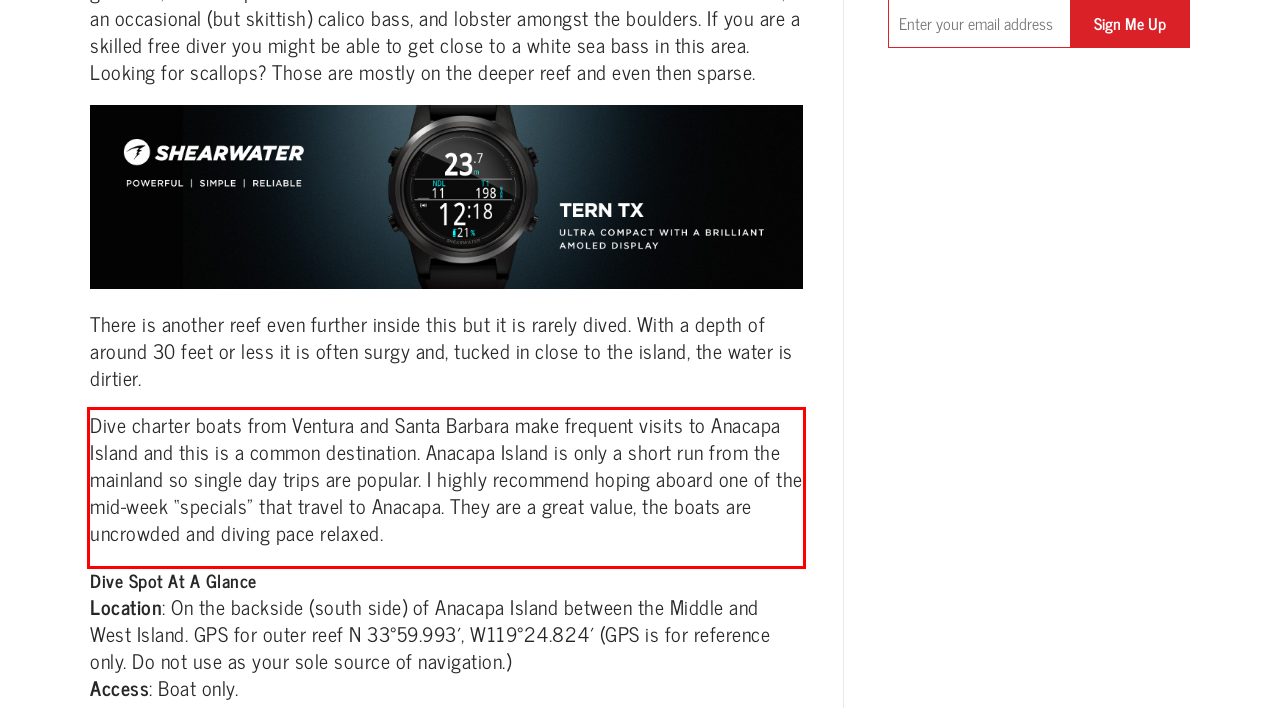Given a screenshot of a webpage containing a red bounding box, perform OCR on the text within this red bounding box and provide the text content.

Dive charter boats from Ventura and Santa Barbara make frequent visits to Anacapa Island and this is a common destination. Anacapa Island is only a short run from the mainland so single day trips are popular. I highly recommend hoping aboard one of the mid-week “specials” that travel to Anacapa. They are a great value, the boats are uncrowded and diving pace relaxed.